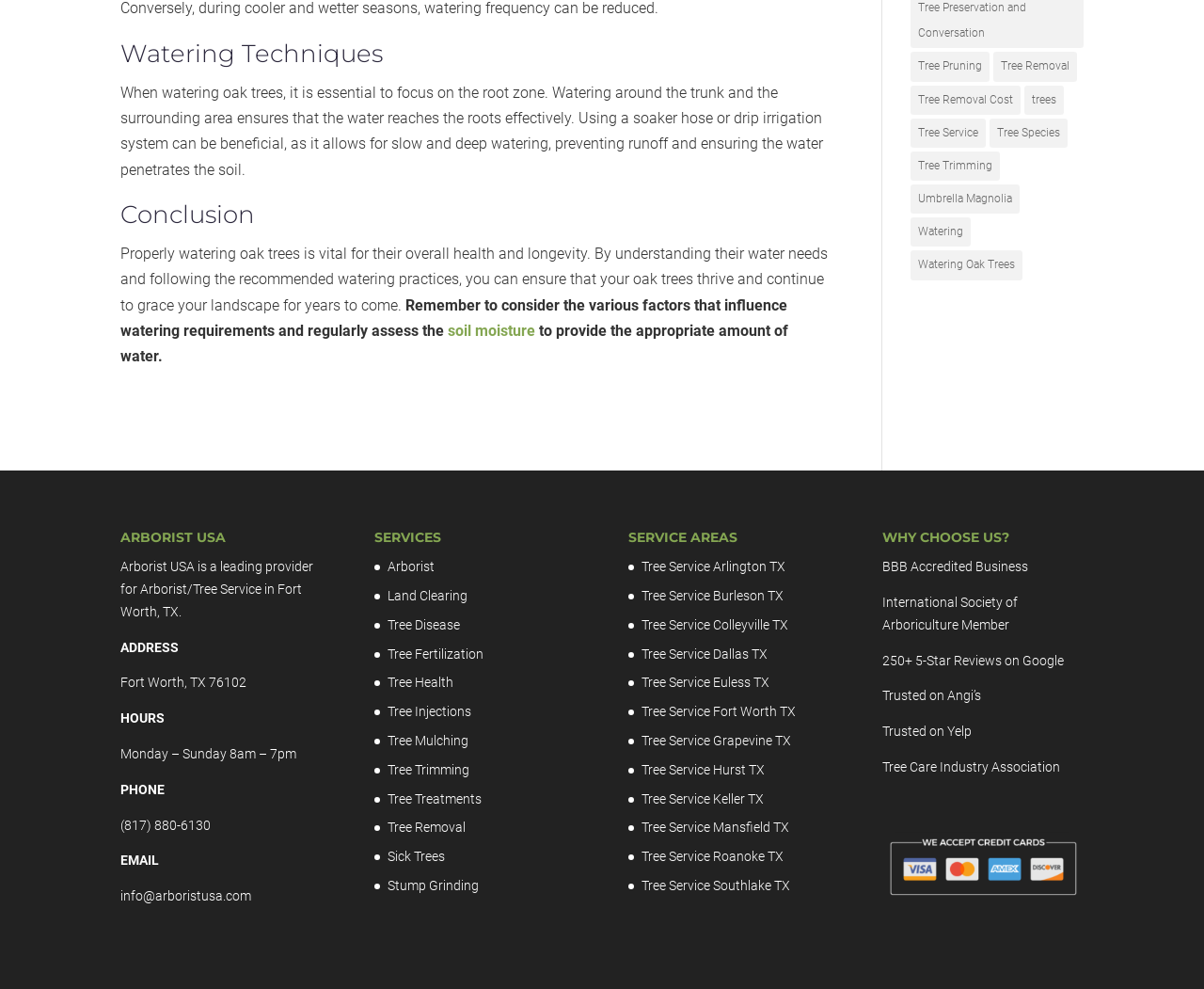Identify the bounding box coordinates for the element that needs to be clicked to fulfill this instruction: "Read the 'Watering Techniques' heading". Provide the coordinates in the format of four float numbers between 0 and 1: [left, top, right, bottom].

[0.1, 0.037, 0.689, 0.081]